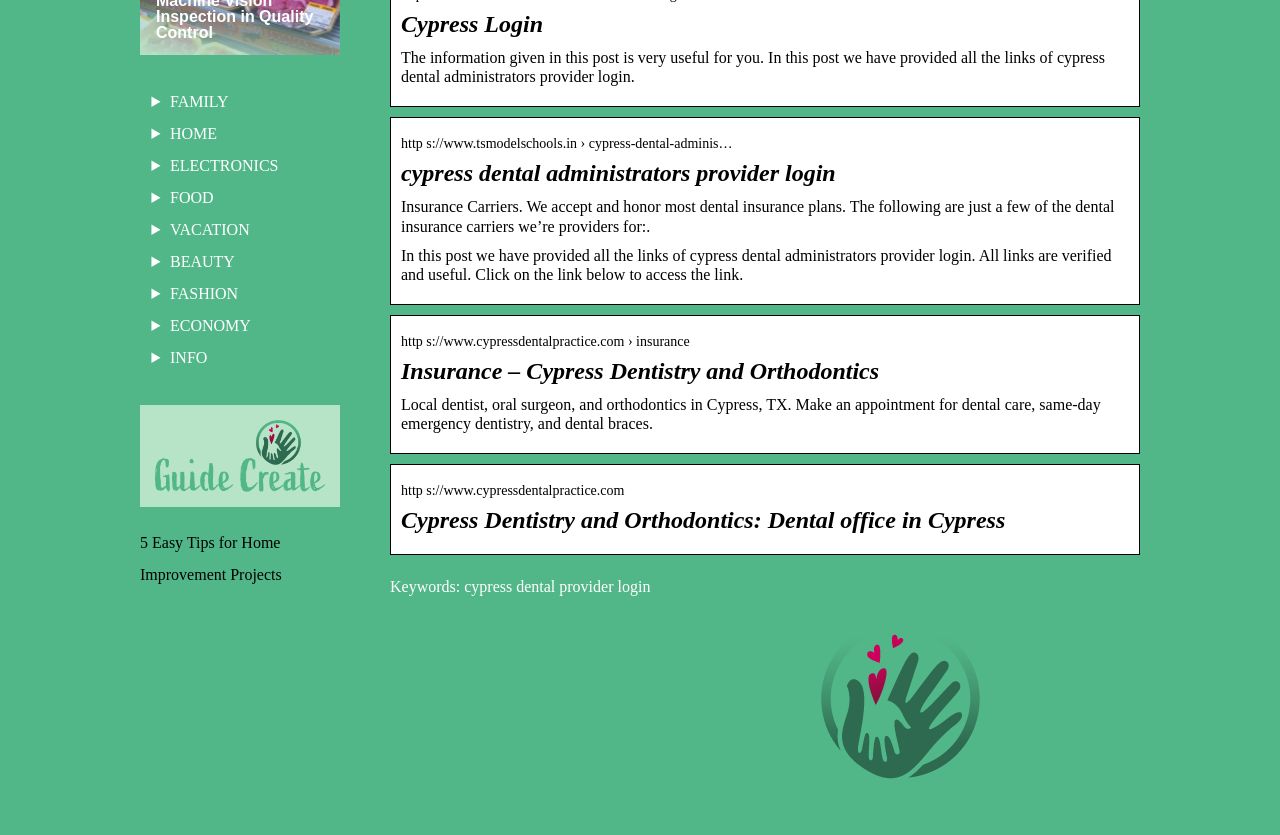Determine the coordinates of the bounding box for the clickable area needed to execute this instruction: "Click on 'Cypress Dentistry and Orthodontics: Dental office in Cypress'".

[0.313, 0.608, 0.882, 0.64]